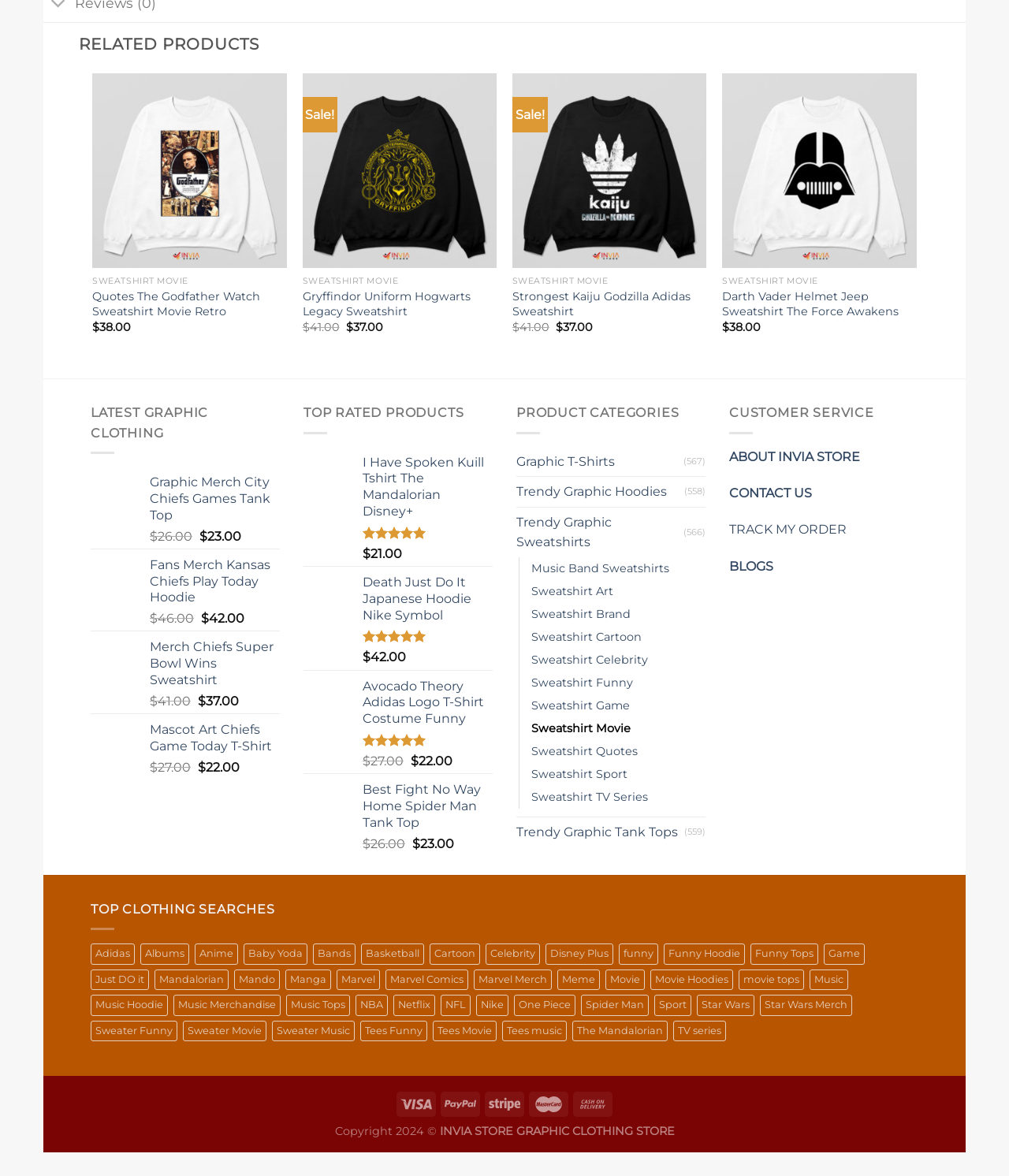Reply to the question with a brief word or phrase: What is the original price of the product 'Gryffindor Uniform Hogwarts Legacy Sweatshirt'?

$41.00